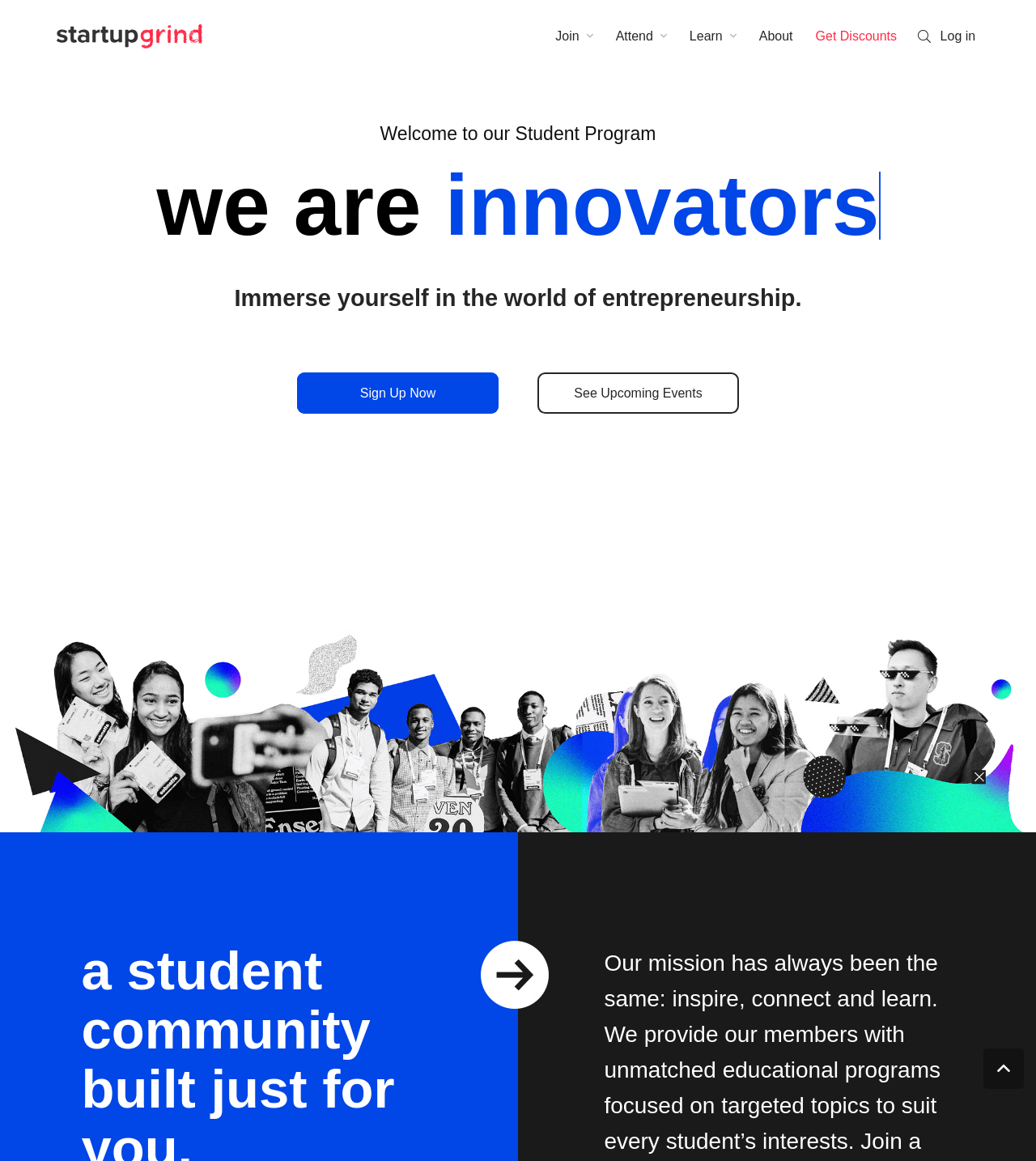Using the given element description, provide the bounding box coordinates (top-left x, top-left y, bottom-right x, bottom-right y) for the corresponding UI element in the screenshot: Basquiat

None